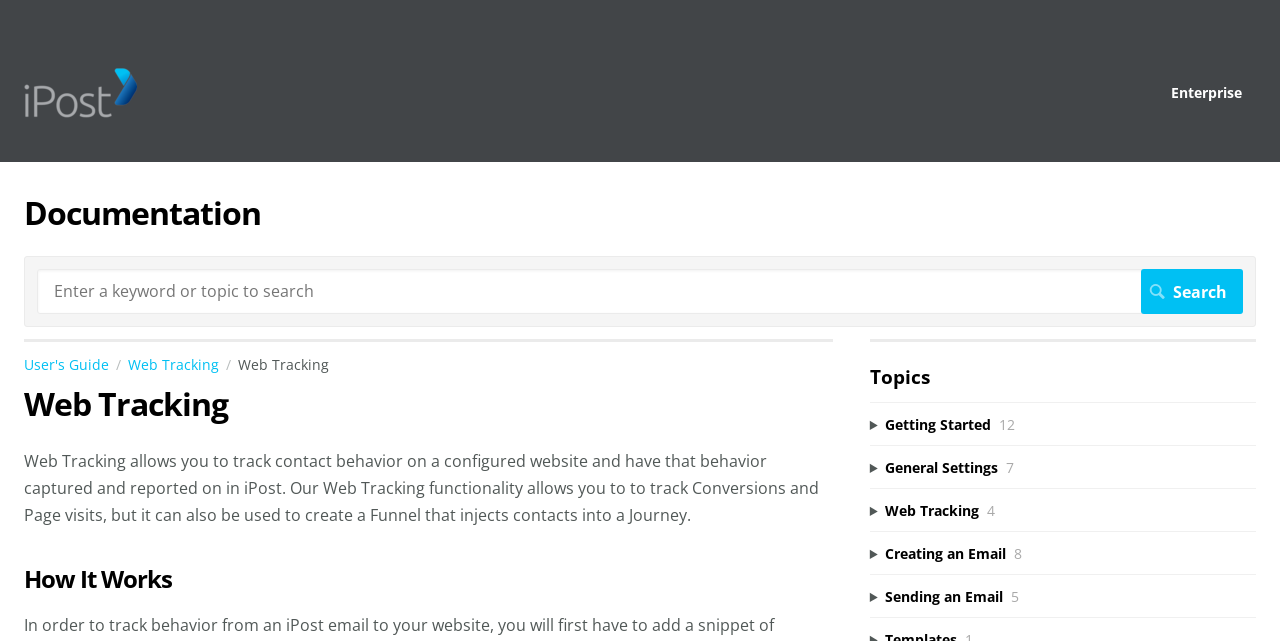Using the given element description, provide the bounding box coordinates (top-left x, top-left y, bottom-right x, bottom-right y) for the corresponding UI element in the screenshot: User's Guide

[0.019, 0.553, 0.1, 0.583]